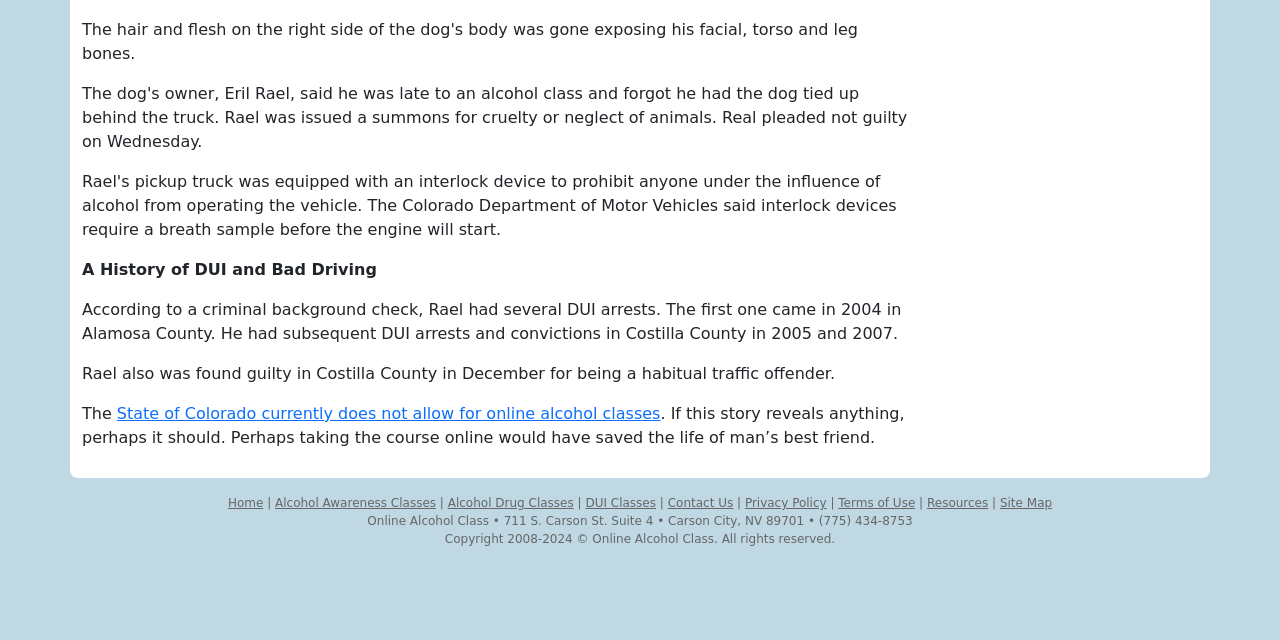Give the bounding box coordinates for the element described as: "Contact Us".

[0.522, 0.775, 0.573, 0.797]